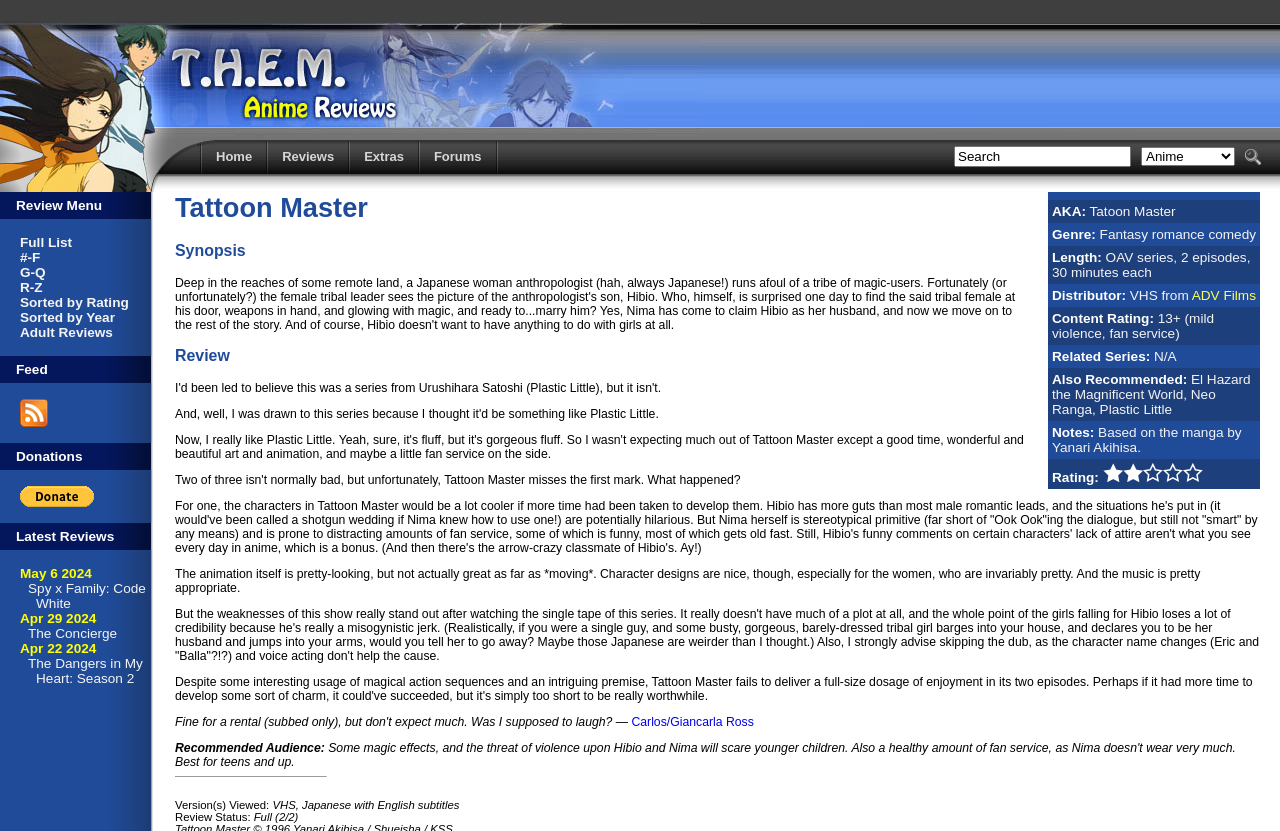Kindly provide the bounding box coordinates of the section you need to click on to fulfill the given instruction: "Click the Search button".

[0.973, 0.179, 0.985, 0.198]